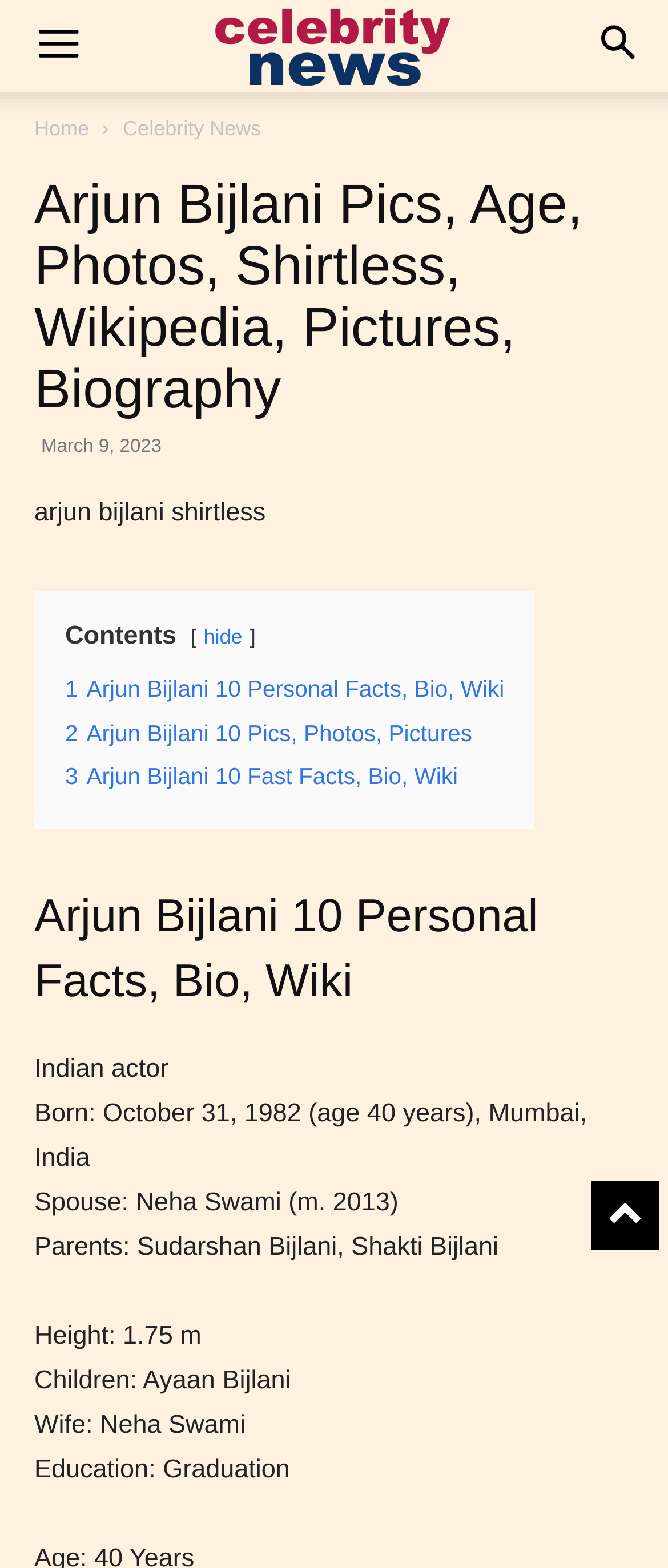Summarize the contents and layout of the webpage in detail.

This webpage is about Arjun Bijlani, an Indian actor. At the top right corner, there is a search button. On the top left, there is a mobile toggle button and an image with the text "celebrity news". Below these elements, there are two links, "Home" and "Celebrity News", which are positioned side by side.

The main content of the webpage is divided into sections. The first section has a heading that reads "Arjun Bijlani Pics, Age, Photos, Shirtless, Wikipedia, Pictures, Biography" and a timestamp "March 9, 2023" below it. Below the heading, there is a text "arjun bijlani shirtless" and a link "Contents" on the right side.

The next section has a series of links, including "1 Arjun Bijlani 10 Personal Facts, Bio, Wiki", "2 Arjun Bijlani 10 Pics, Photos, Pictures", and "3 Arjun Bijlani 10 Fast Facts, Bio, Wiki", which are positioned vertically. Below these links, there is a heading "Arjun Bijlani 10 Personal Facts, Bio, Wiki" followed by a series of paragraphs that provide personal information about Arjun Bijlani, including his occupation, birthdate, spouse, parents, height, children, wife, and education.